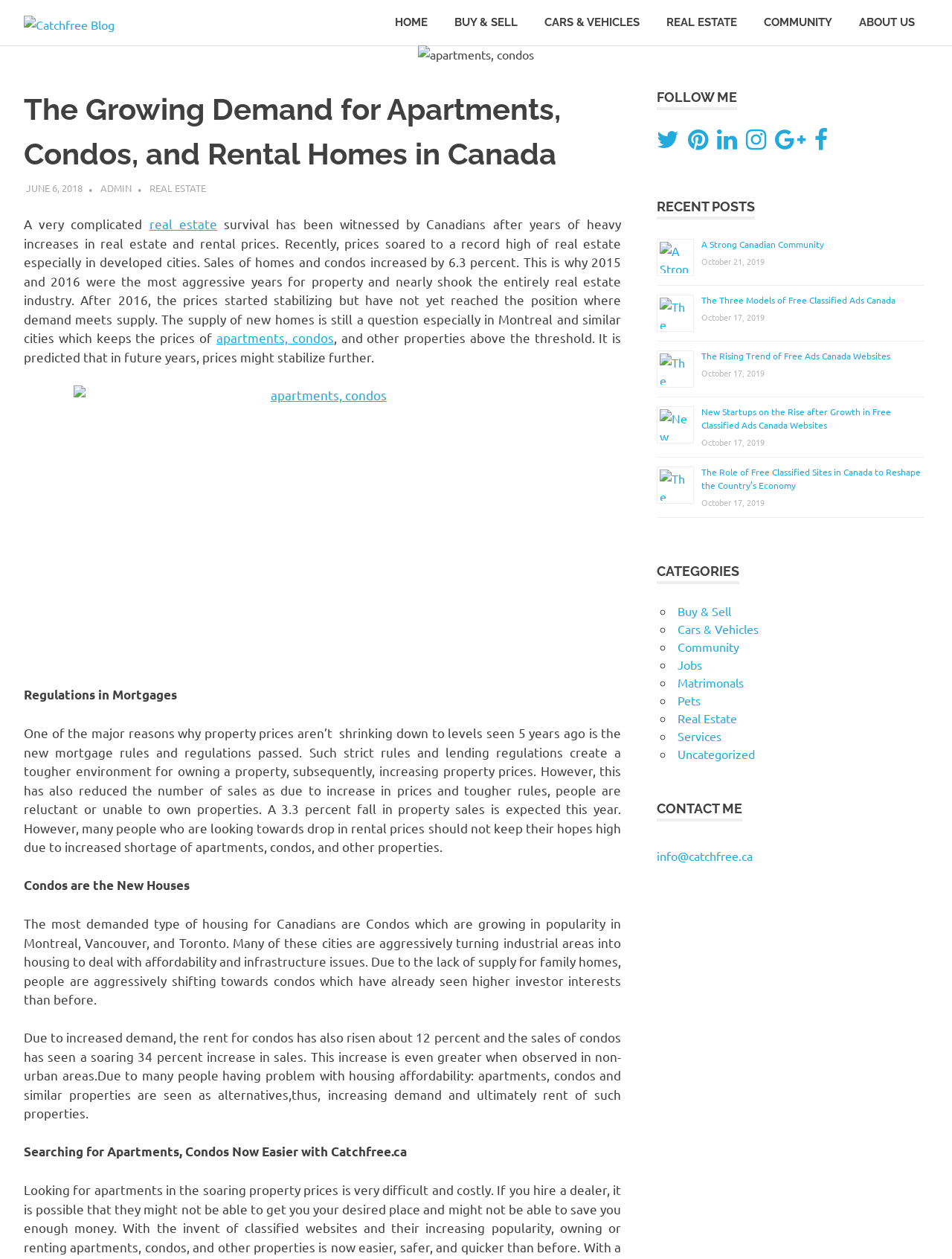Please determine the bounding box coordinates for the UI element described as: "admin".

[0.105, 0.144, 0.138, 0.154]